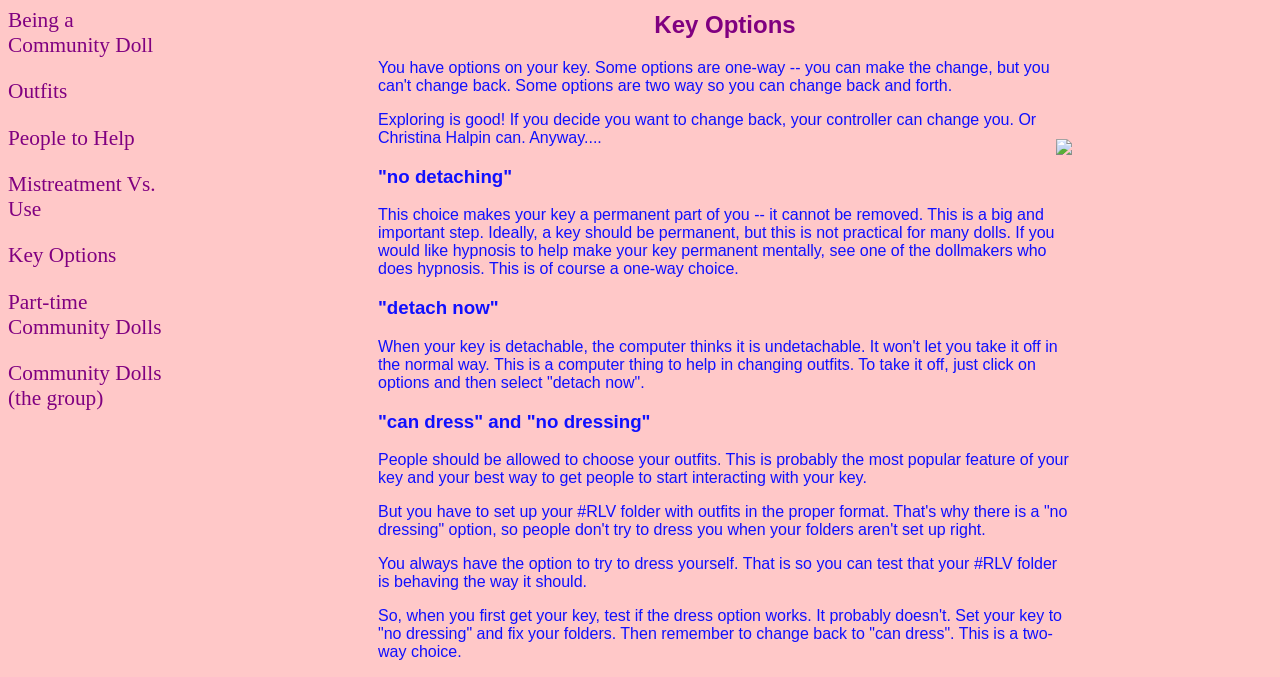Identify the bounding box coordinates of the element that should be clicked to fulfill this task: "Click on 'detach now'". The coordinates should be provided as four float numbers between 0 and 1, i.e., [left, top, right, bottom].

[0.295, 0.439, 0.838, 0.471]